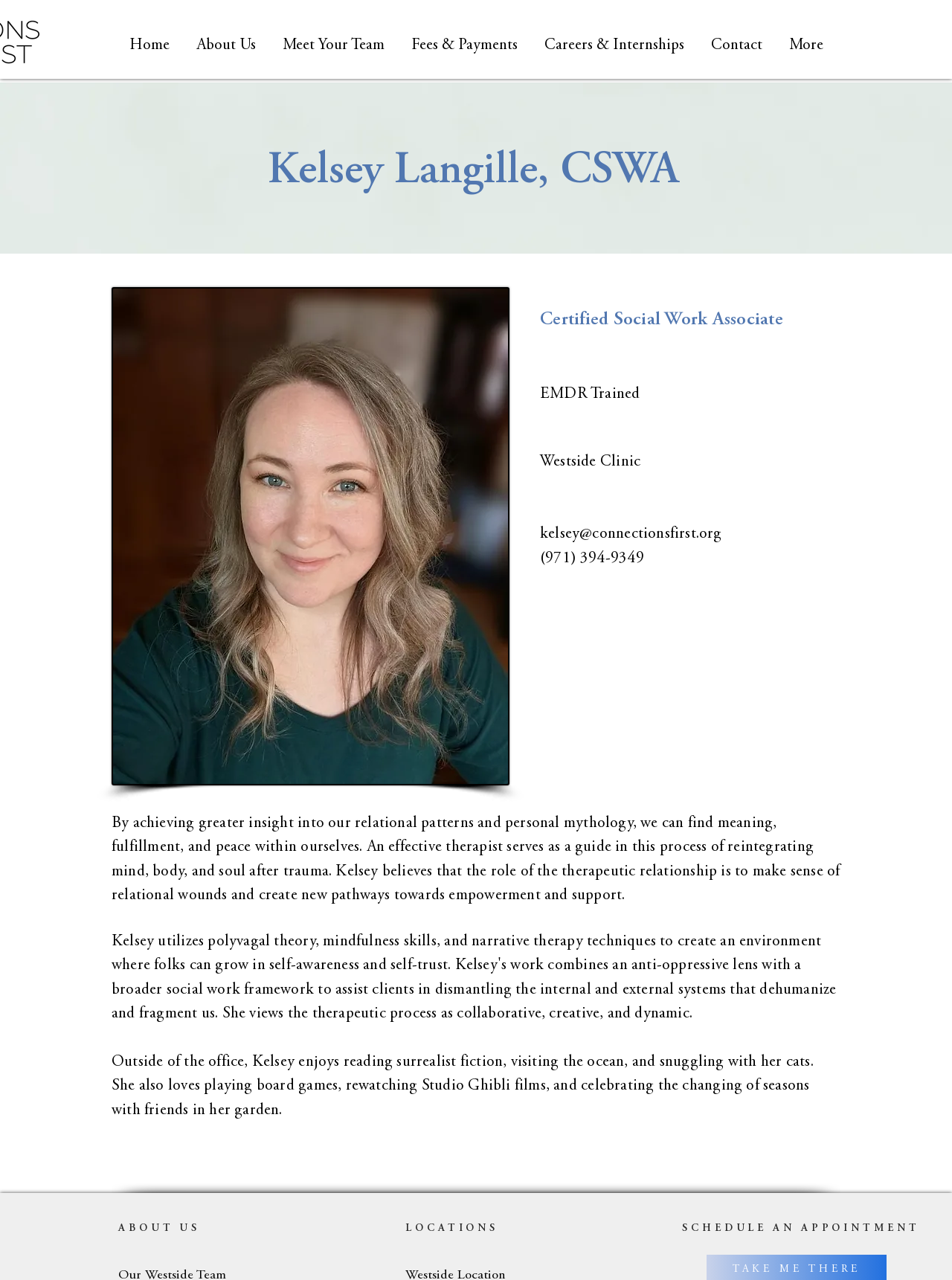What is the therapist's approach to therapy?
Based on the visual information, provide a detailed and comprehensive answer.

The therapist's approach to therapy can be found in the StaticText element that describes their philosophy, which is located in the middle of the webpage. The text explains that the therapist believes in reintegrating mind, body, and soul after trauma.